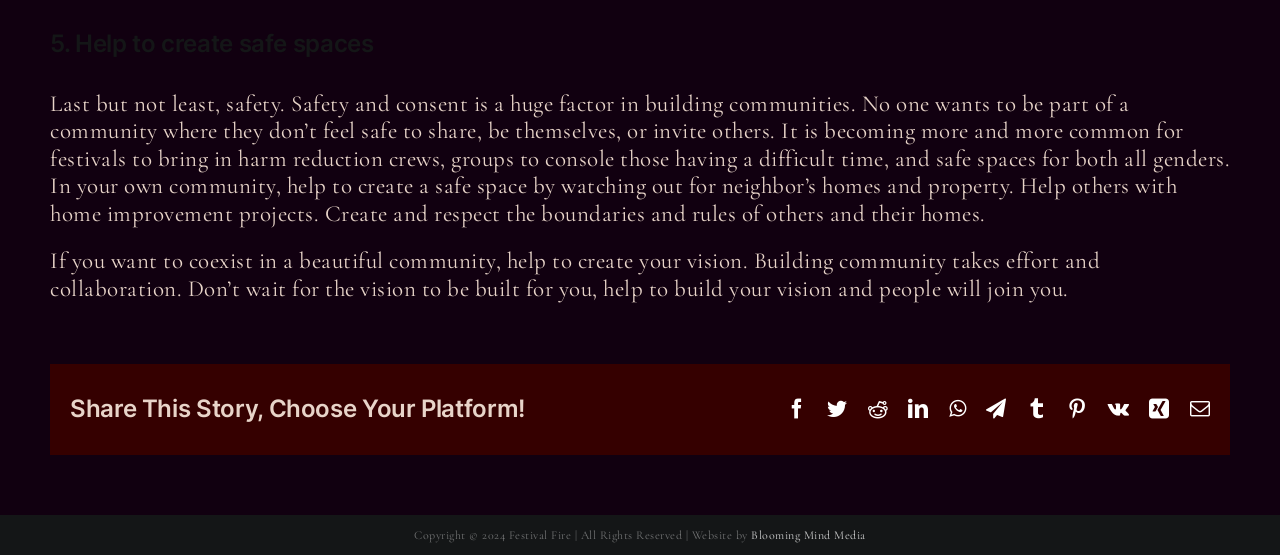Extract the bounding box coordinates for the UI element described as: "Vk".

[0.865, 0.719, 0.882, 0.755]